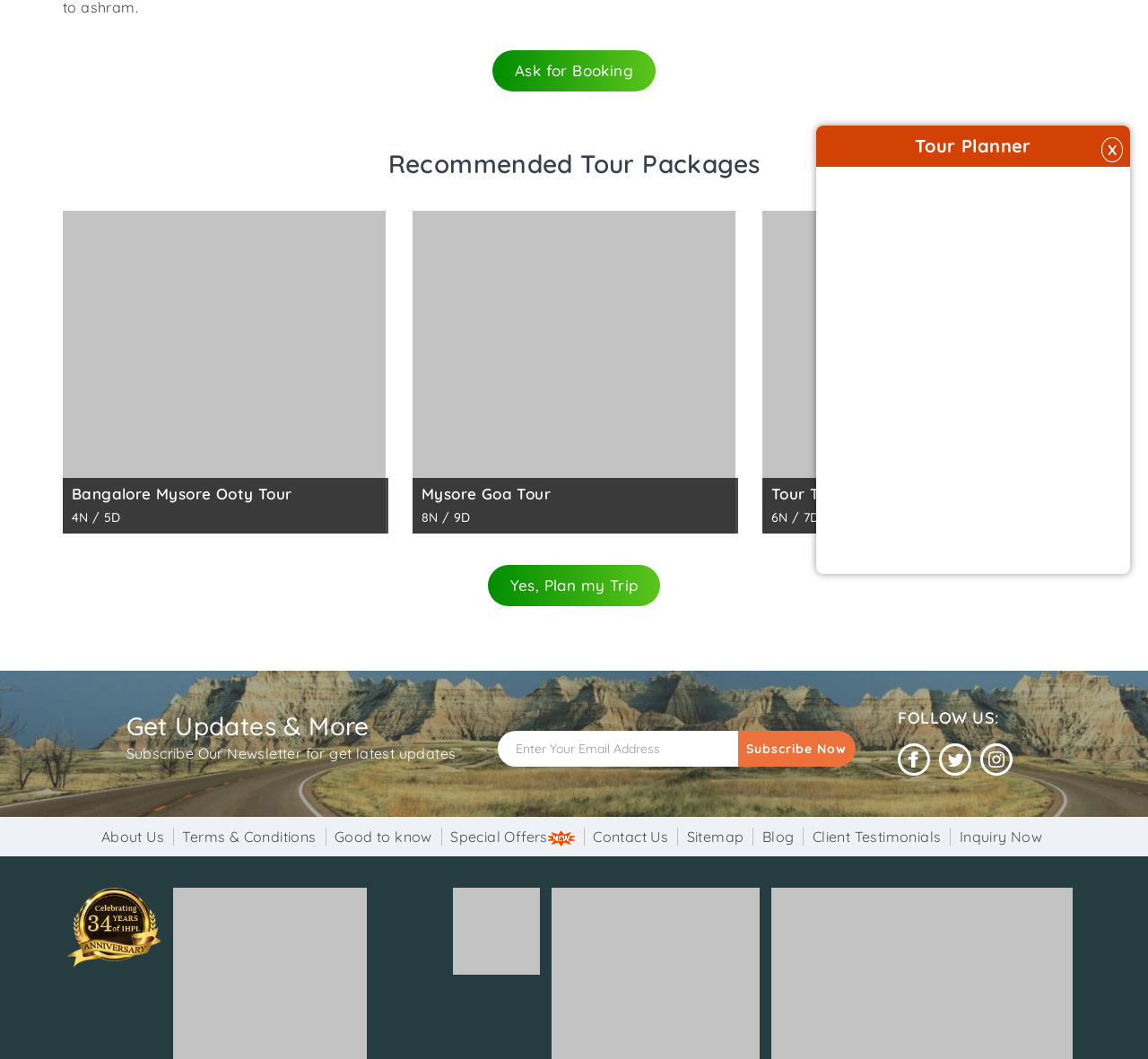Please provide a brief answer to the following inquiry using a single word or phrase:
What is the text of the first recommended tour package?

Bangalore Mysore Ooty Tour